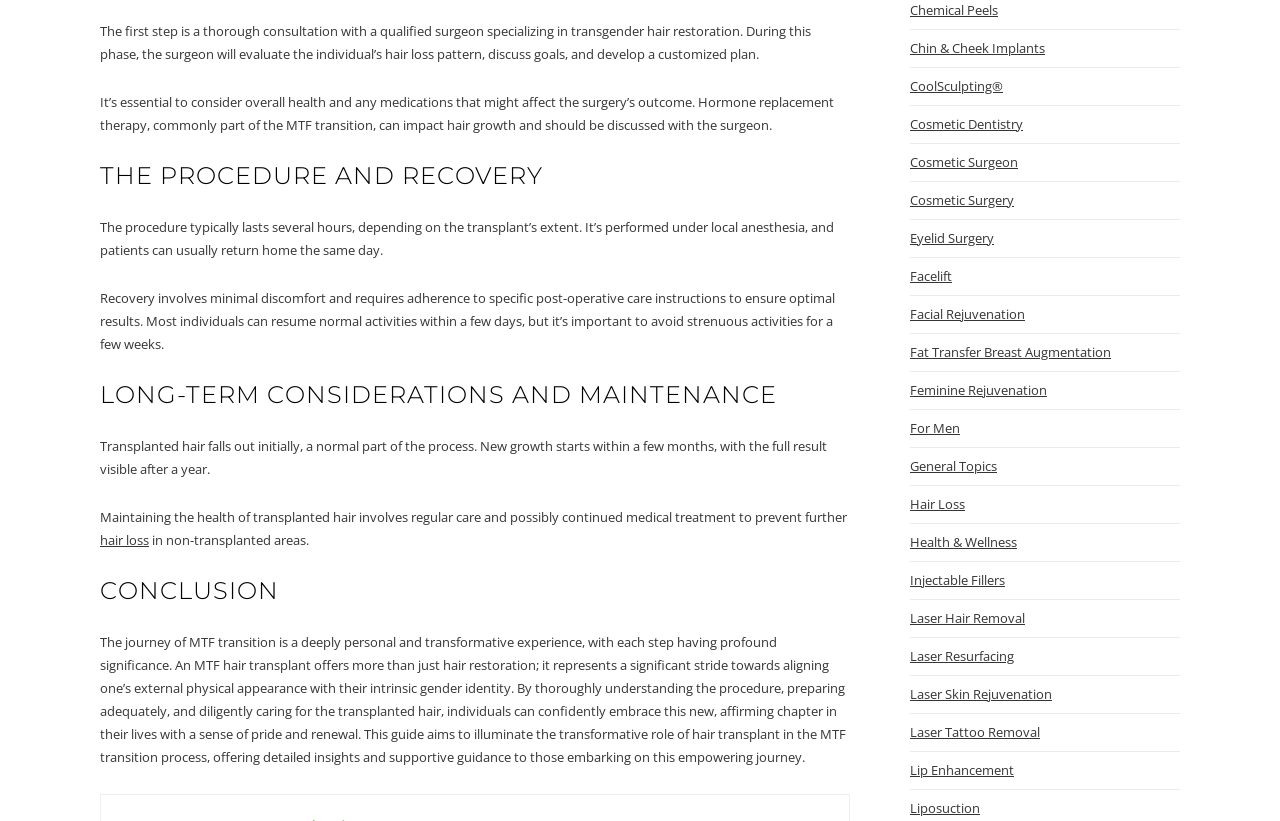Provide a short, one-word or phrase answer to the question below:
What is the purpose of an MTF hair transplant?

To align physical appearance with gender identity